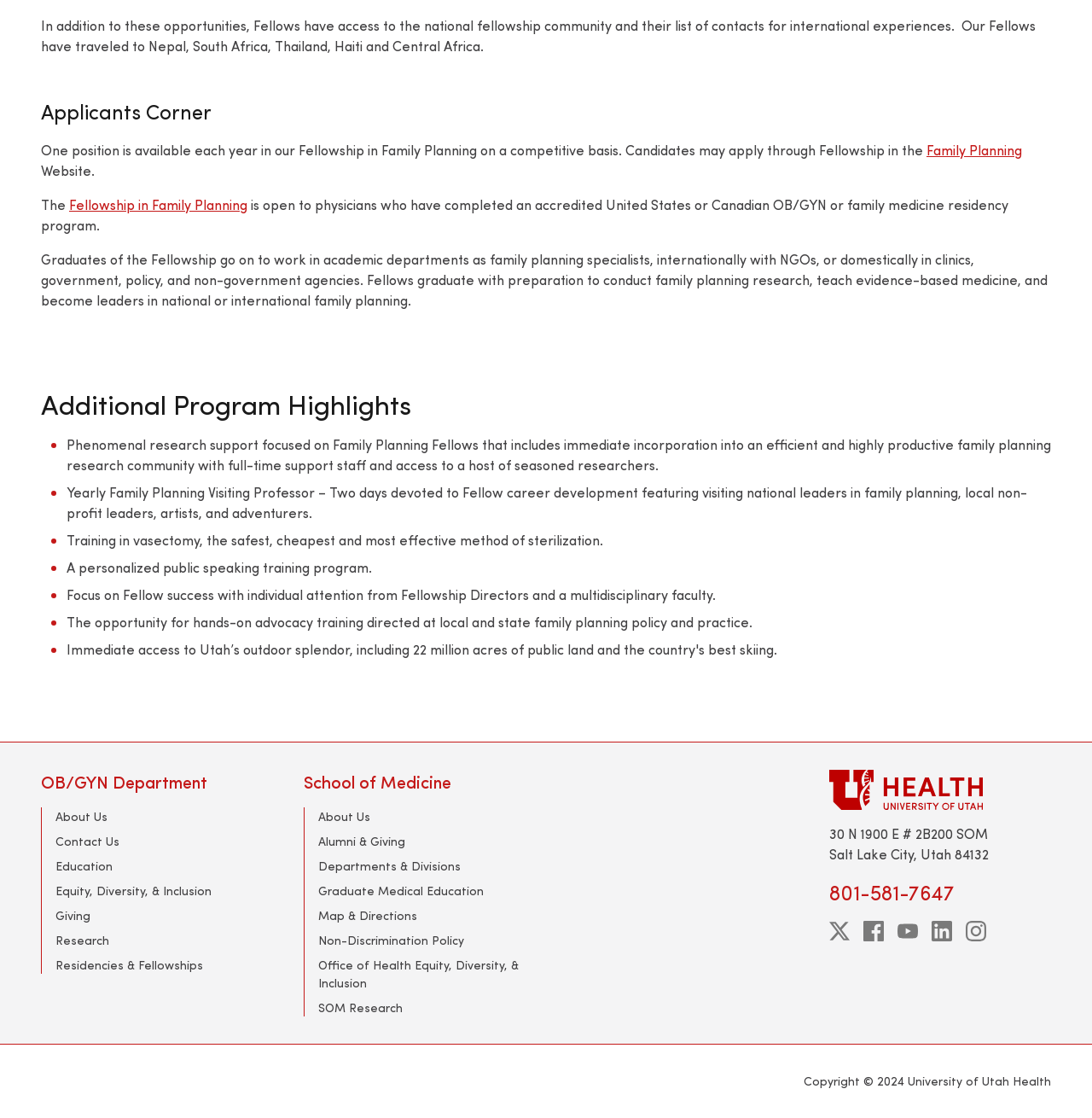Using the element description: "Residencies & Fellowships", determine the bounding box coordinates. The coordinates should be in the format [left, top, right, bottom], with values between 0 and 1.

[0.051, 0.856, 0.186, 0.87]